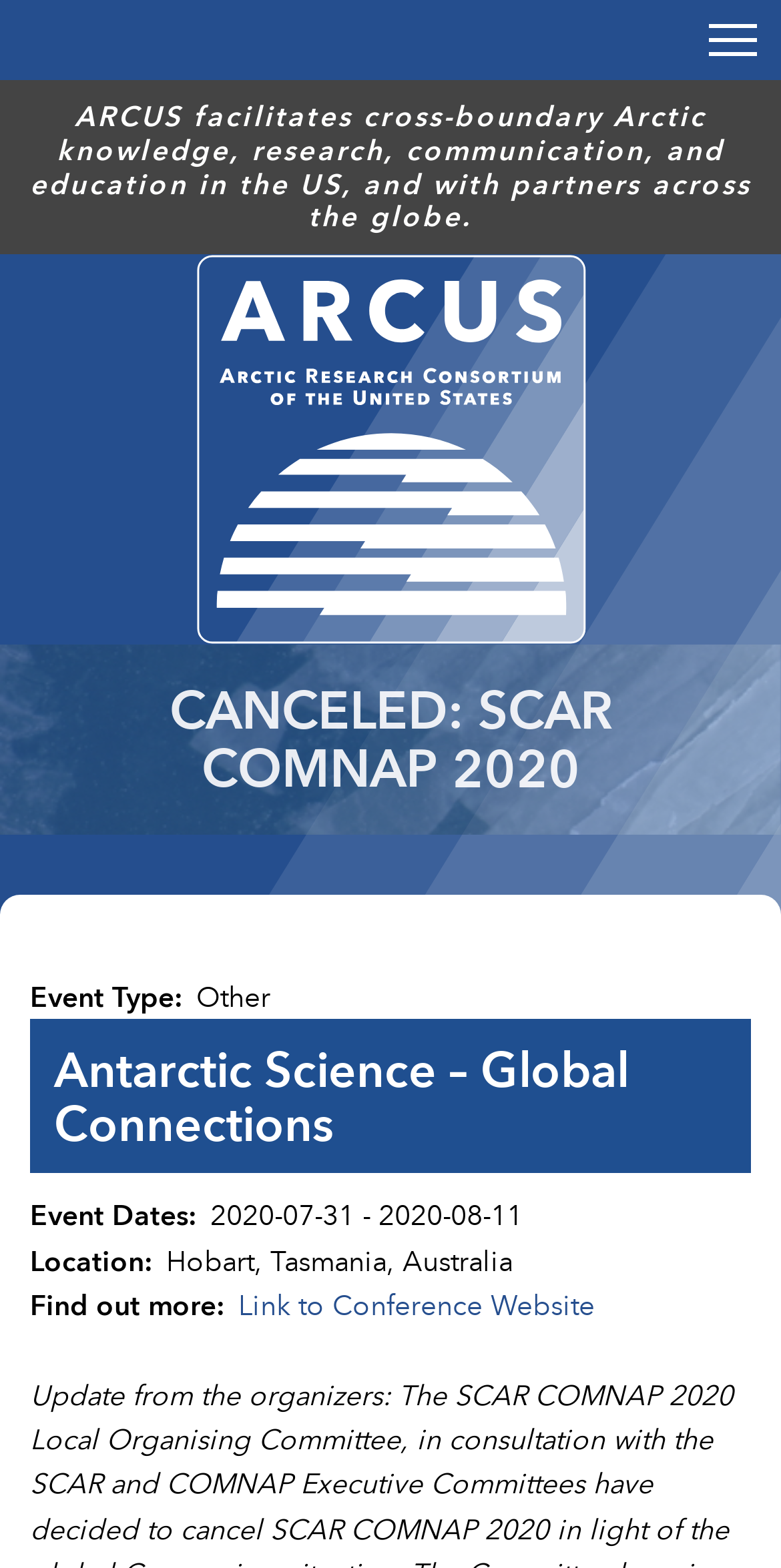Using floating point numbers between 0 and 1, provide the bounding box coordinates in the format (top-left x, top-left y, bottom-right x, bottom-right y). Locate the UI element described here: International mobility

None